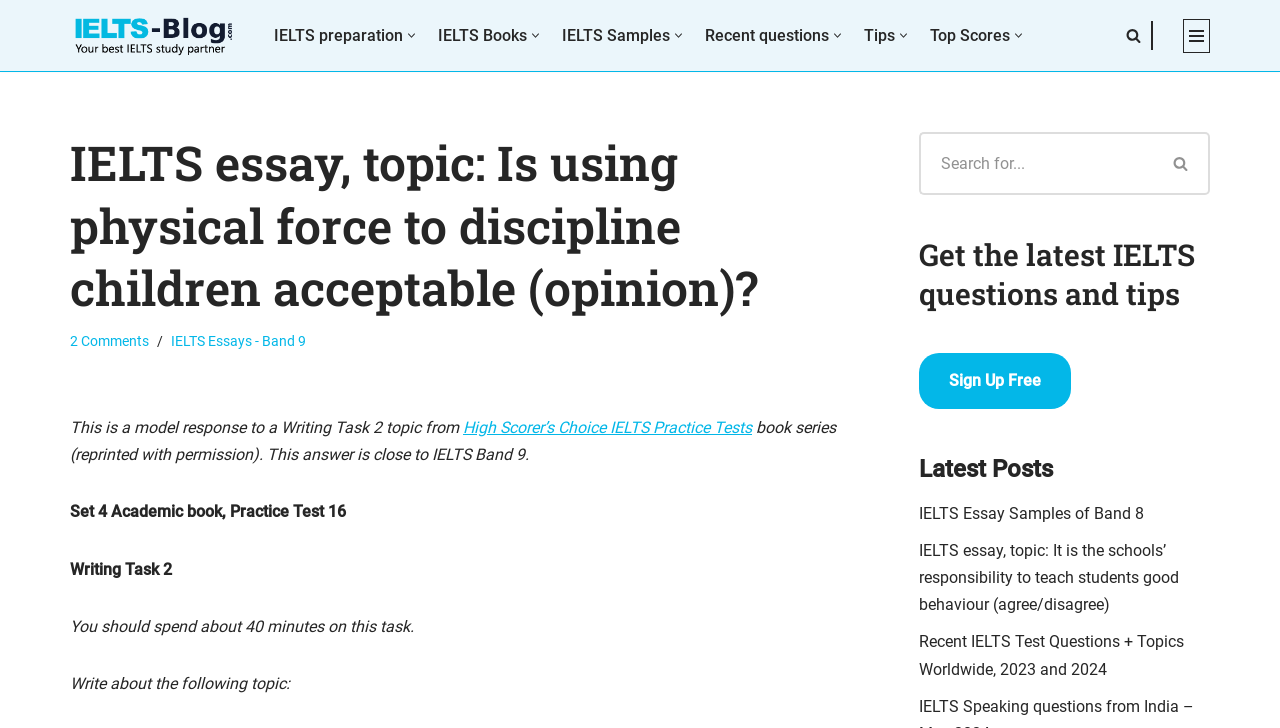What is the band score of the IELTS essay?
We need a detailed and exhaustive answer to the question. Please elaborate.

I found the answer by looking at the link 'IELTS Essays - Band 9' which is located near the top of the webpage, indicating the band score of the essay.